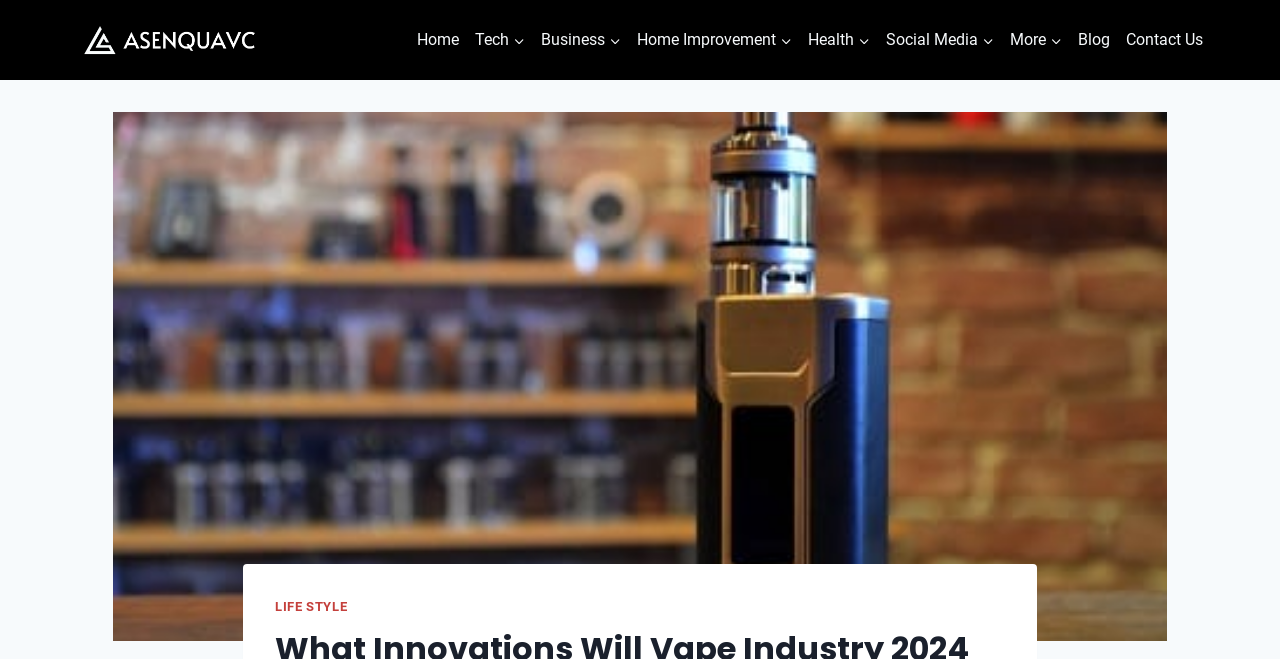Locate the bounding box coordinates of the clickable region necessary to complete the following instruction: "view Health related content". Provide the coordinates in the format of four float numbers between 0 and 1, i.e., [left, top, right, bottom].

[0.625, 0.024, 0.686, 0.097]